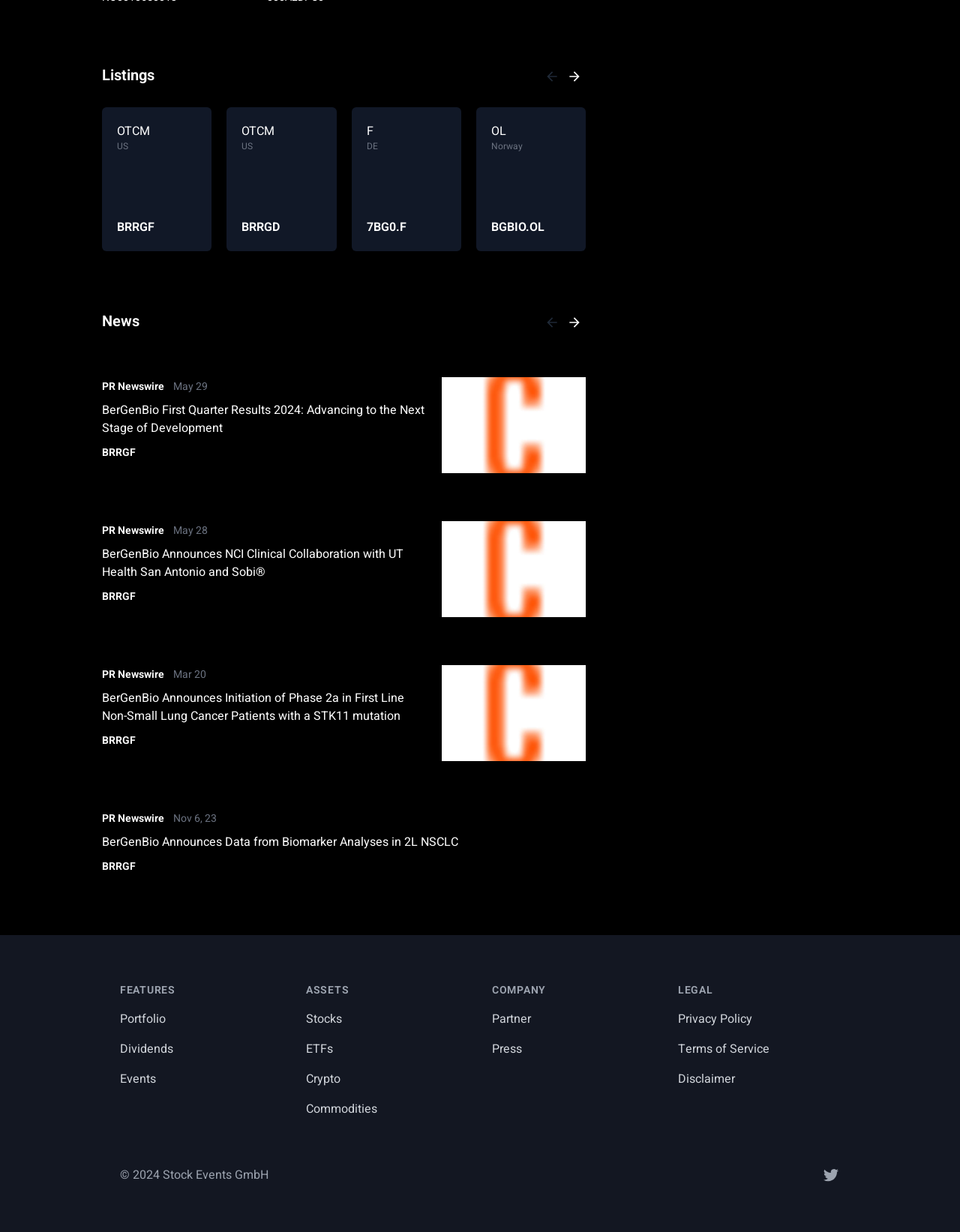Please pinpoint the bounding box coordinates for the region I should click to adhere to this instruction: "Click the 'News' heading".

[0.106, 0.253, 0.145, 0.272]